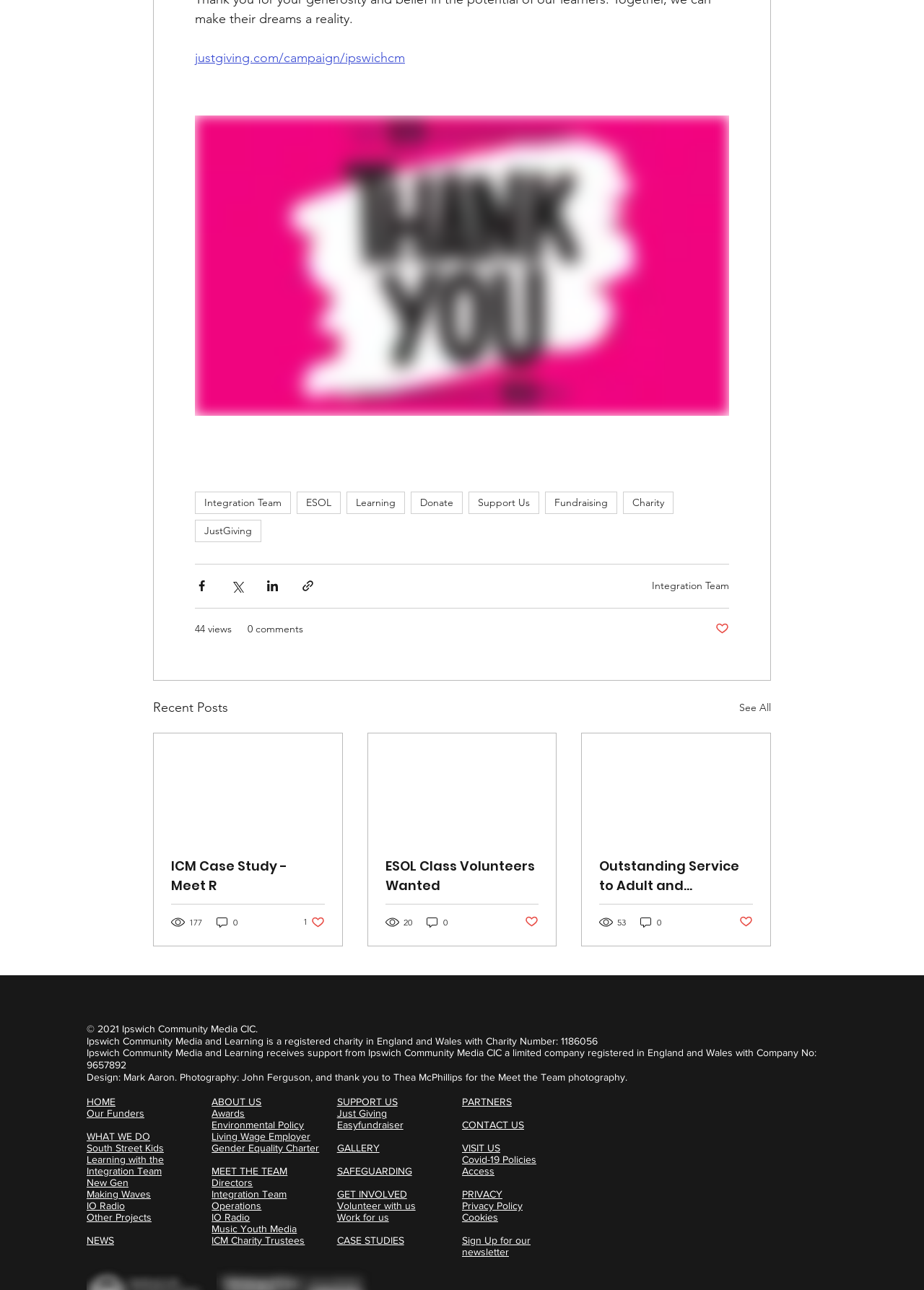Provide a short, one-word or phrase answer to the question below:
What is the name of the company that supports Ipswich Community Media?

Ipswich Community Media CIC